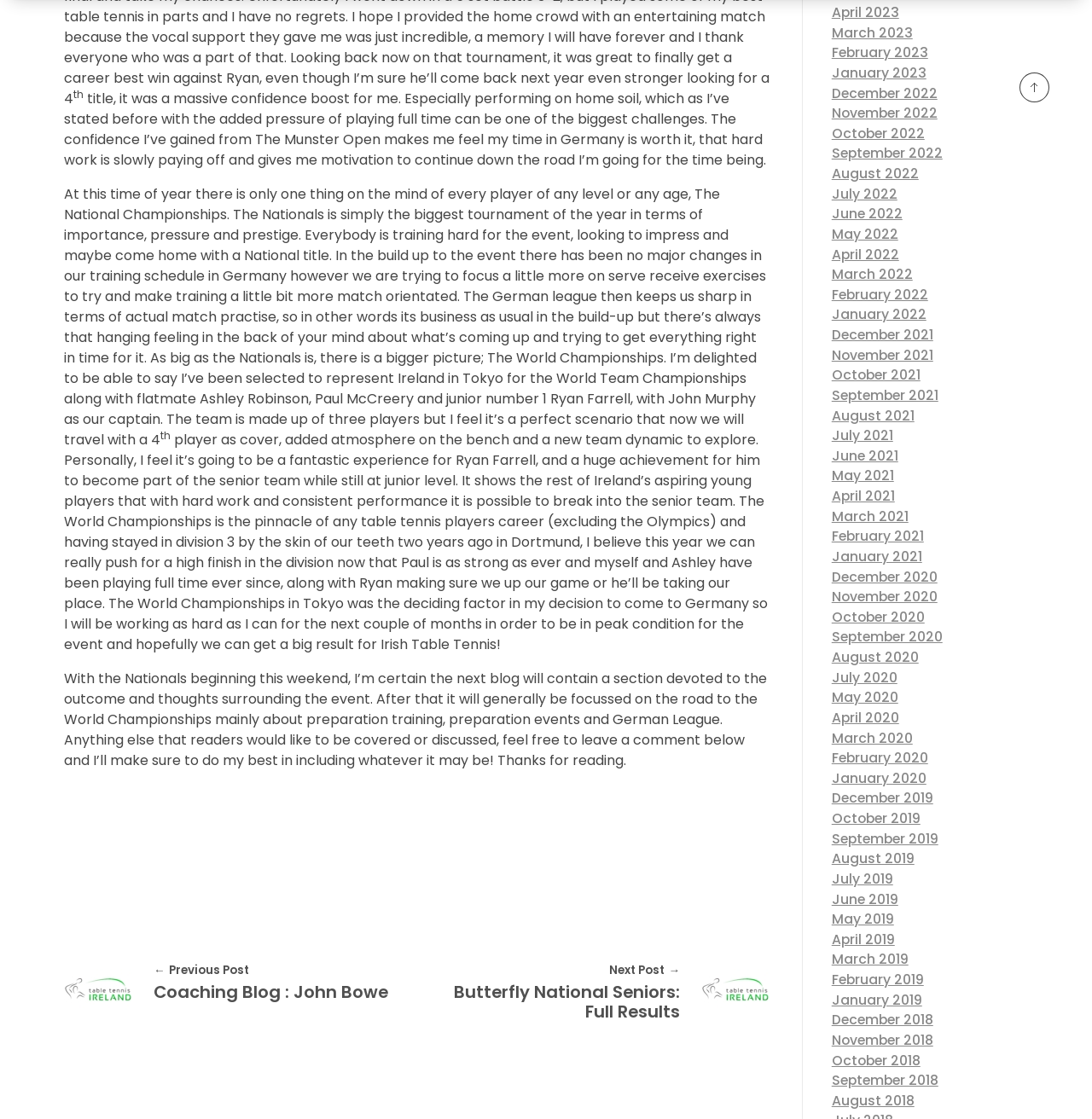What is the main topic of this blog post?
Based on the content of the image, thoroughly explain and answer the question.

The blog post discusses the author's experiences and thoughts about table tennis, including their performance in the Munster Open and their preparation for the National Championships and the World Team Championships.